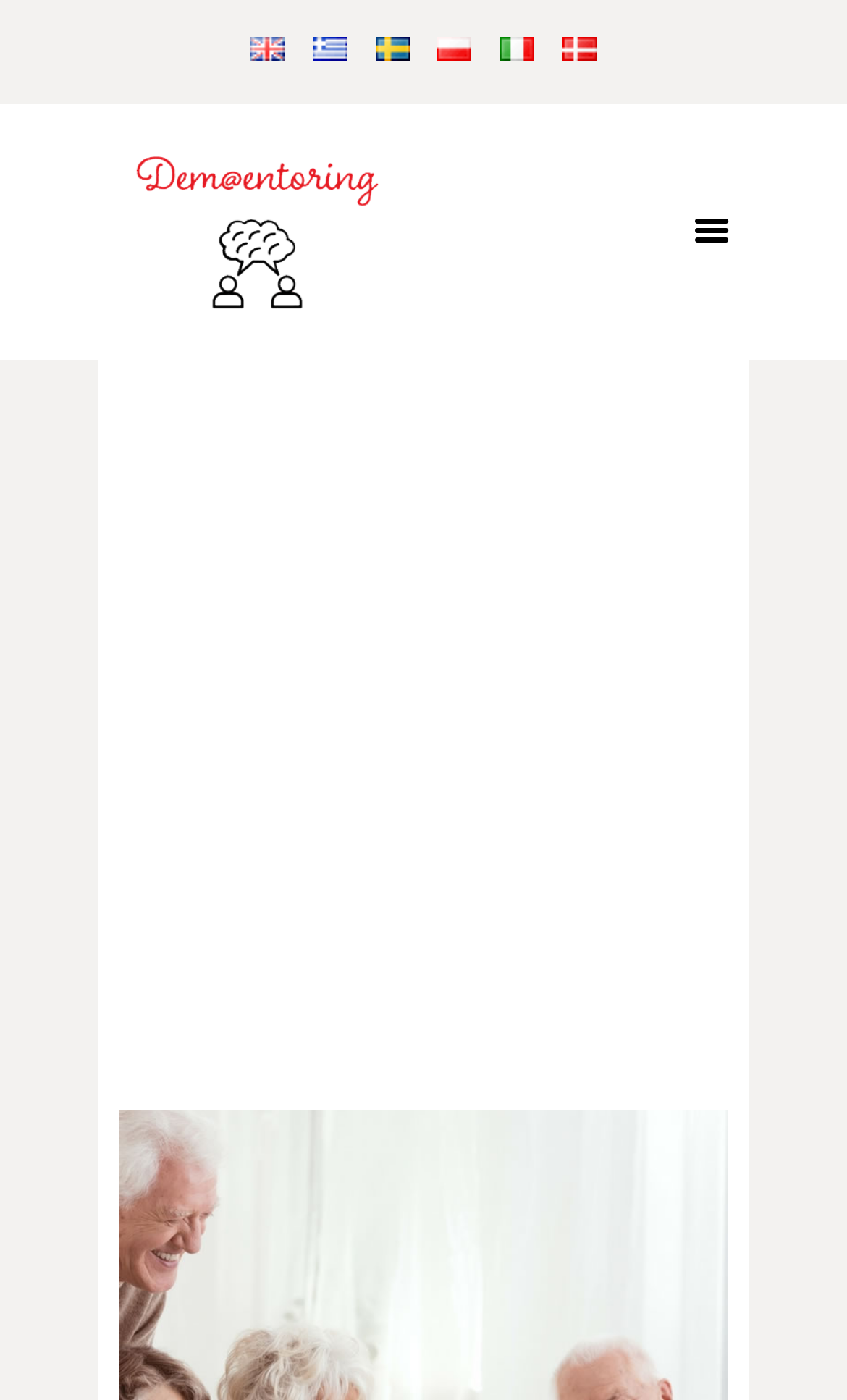How many main sections are there on the webpage?
Please provide a single word or phrase in response based on the screenshot.

2